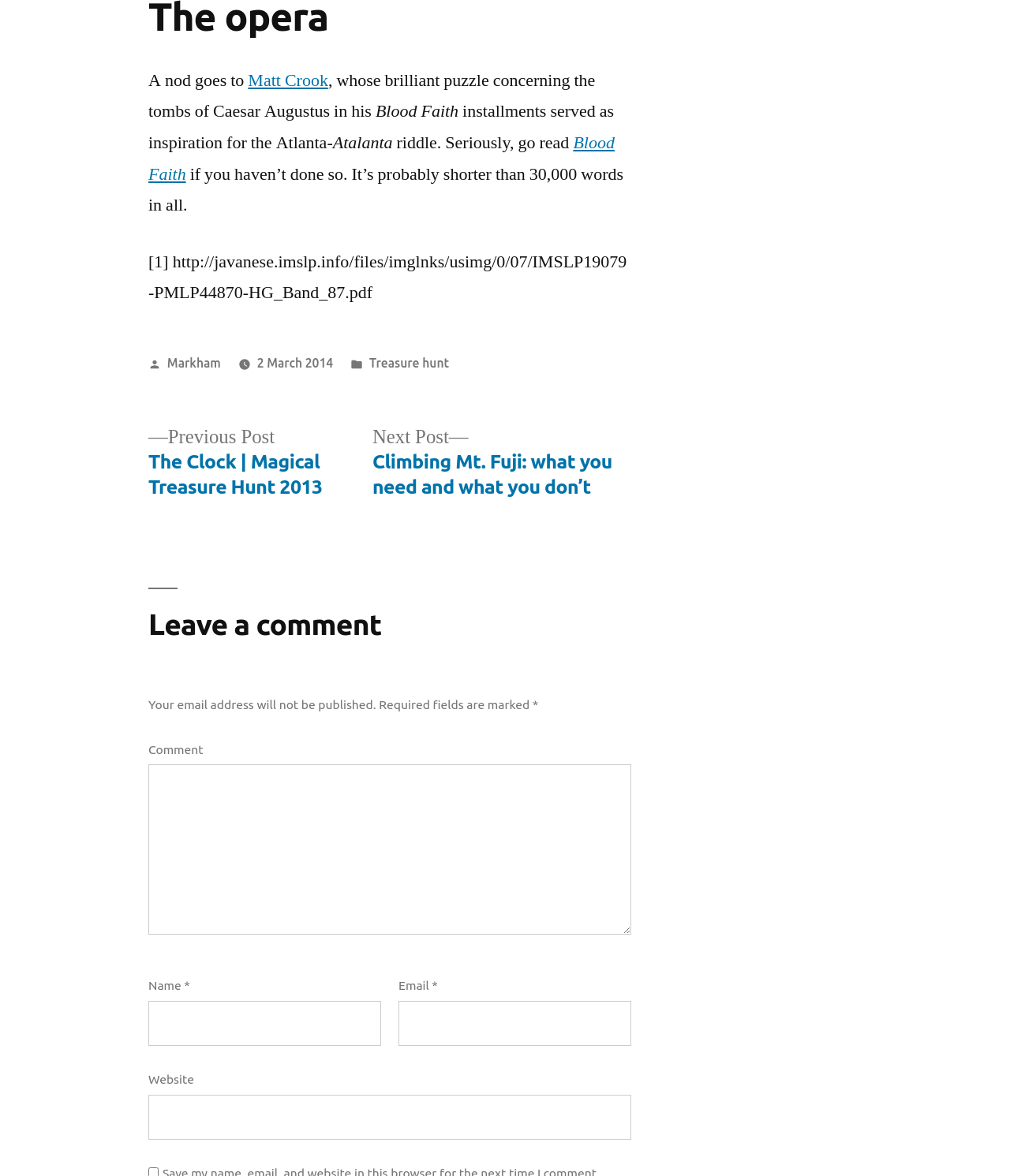Based on the element description: "parent_node: Name * name="author"", identify the UI element and provide its bounding box coordinates. Use four float numbers between 0 and 1, [left, top, right, bottom].

[0.147, 0.851, 0.377, 0.889]